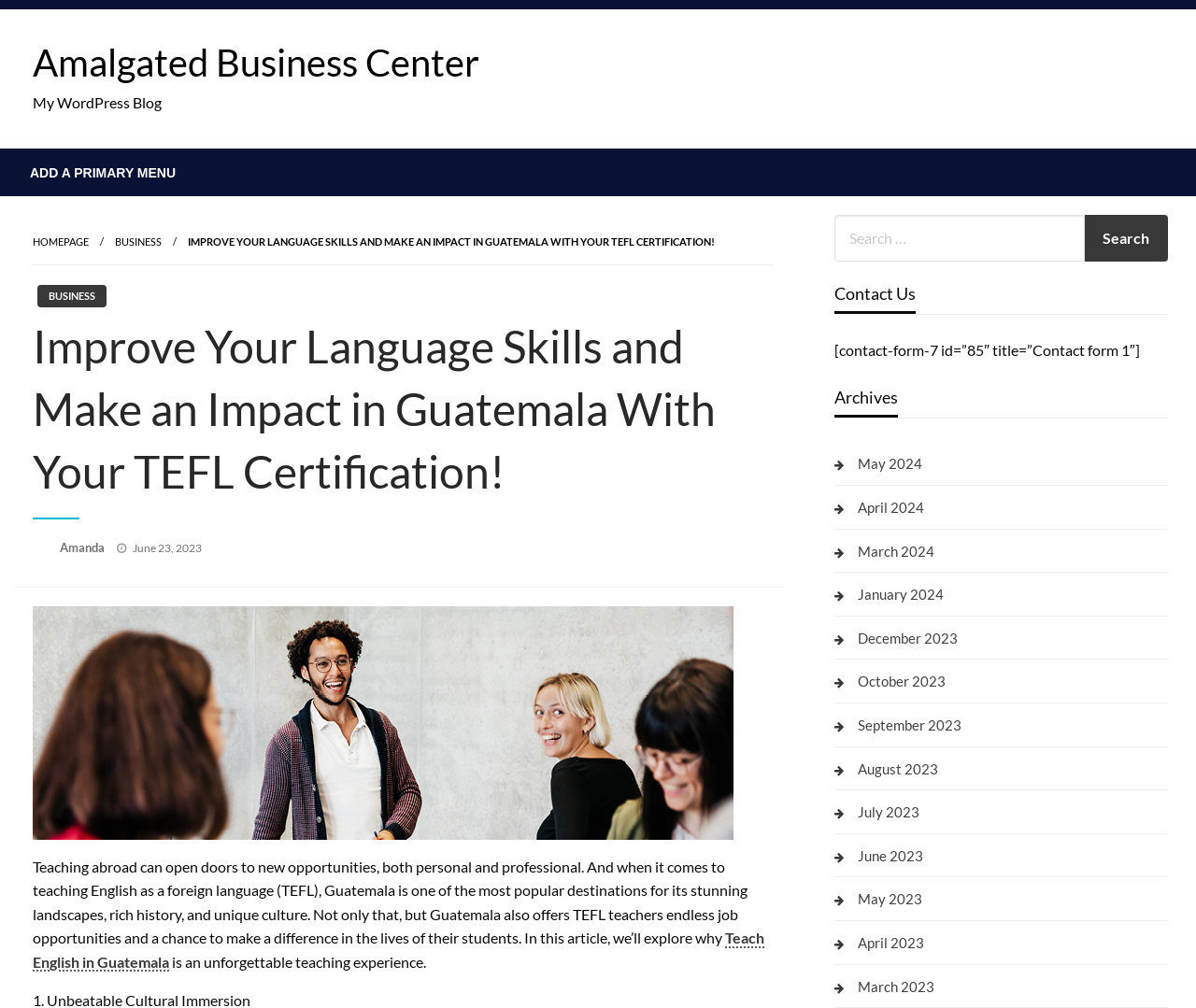Using the provided description Add a Primary Menu, find the bounding box coordinates for the UI element. Provide the coordinates in (top-left x, top-left y, bottom-right x, bottom-right y) format, ensuring all values are between 0 and 1.

[0.012, 0.148, 0.16, 0.194]